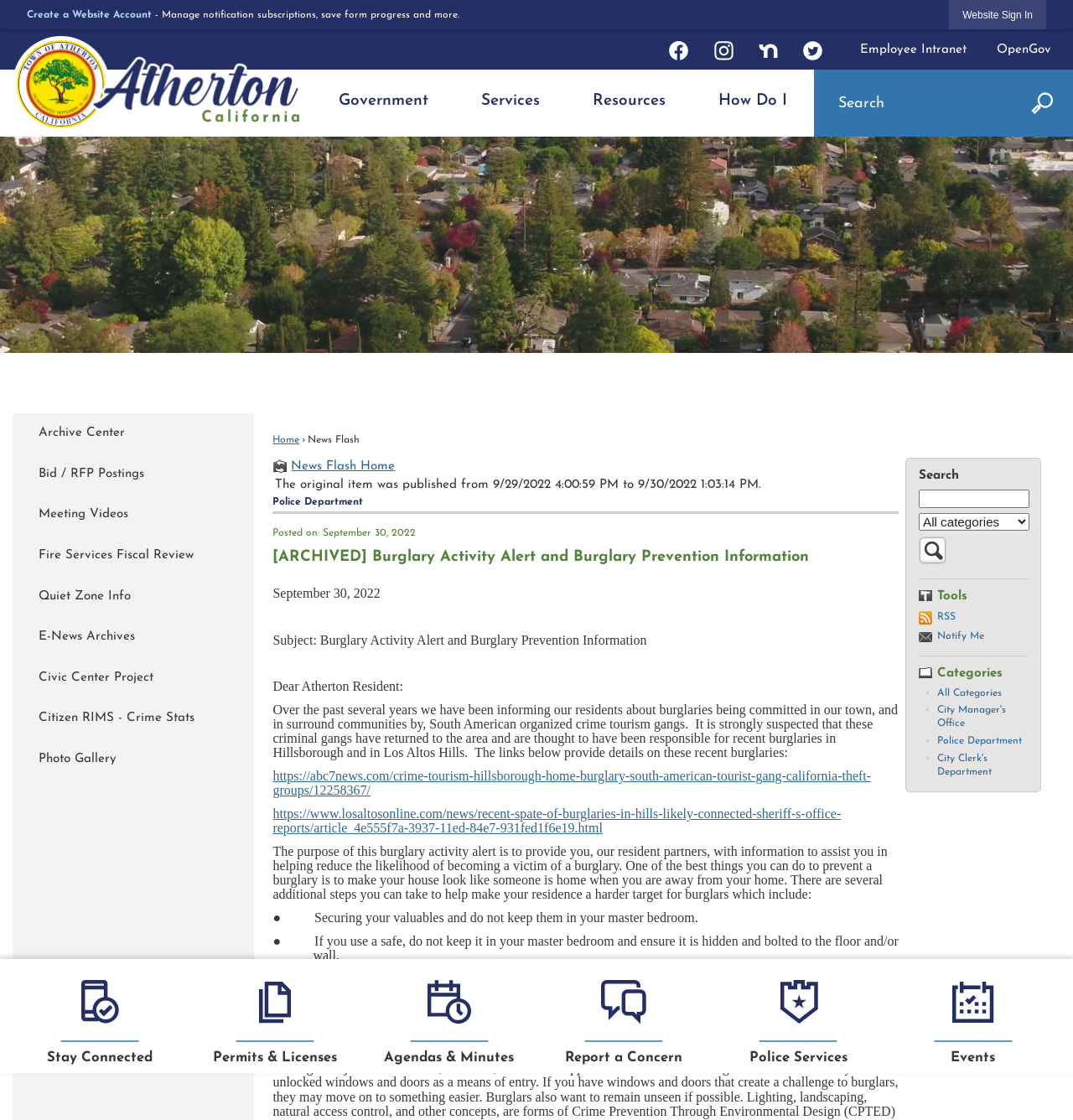Find and provide the bounding box coordinates for the UI element described with: "Meeting Videos".

[0.012, 0.442, 0.236, 0.478]